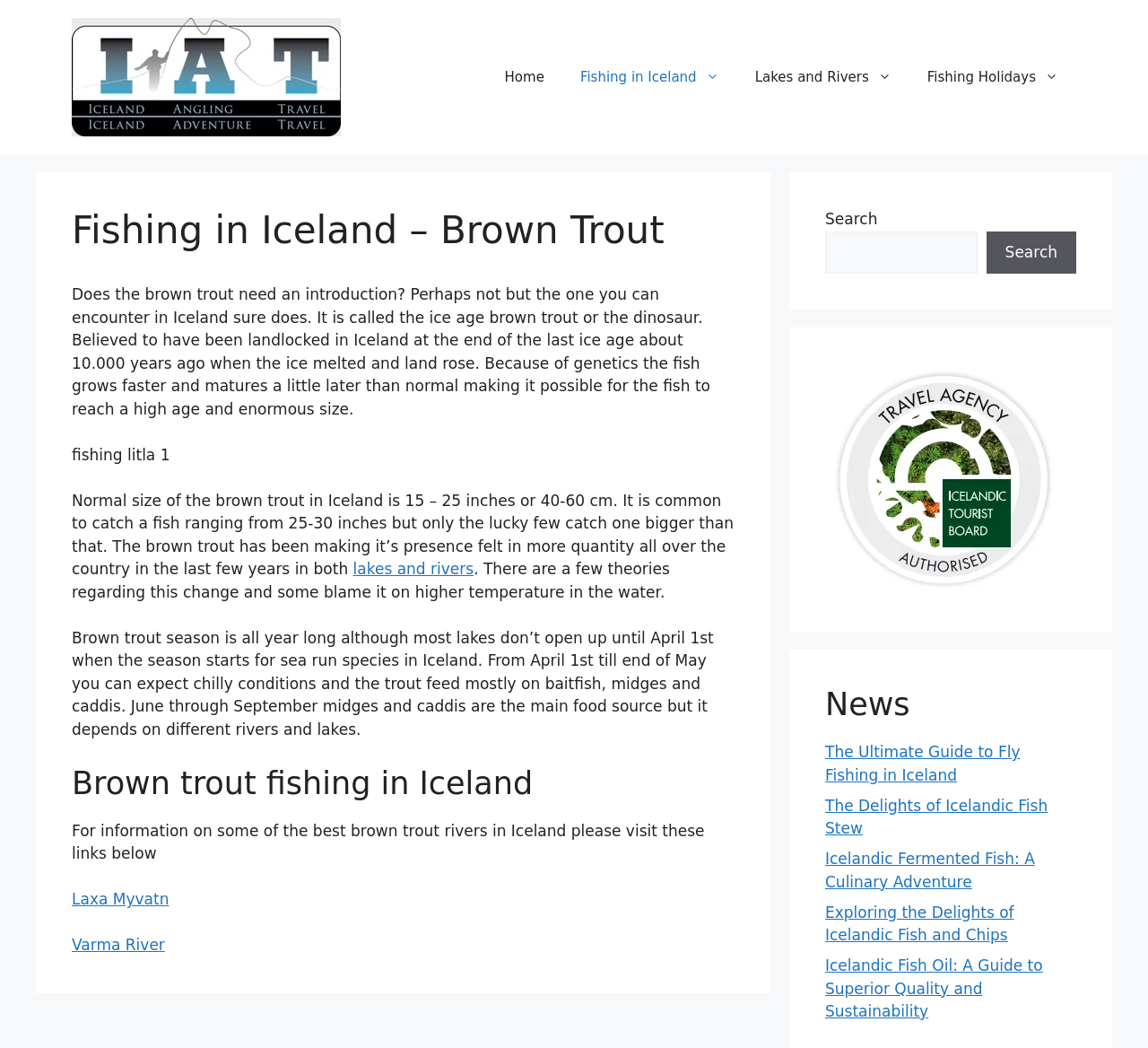Find the bounding box coordinates of the clickable element required to execute the following instruction: "Search for something". Provide the coordinates as four float numbers between 0 and 1, i.e., [left, top, right, bottom].

[0.719, 0.22, 0.851, 0.261]